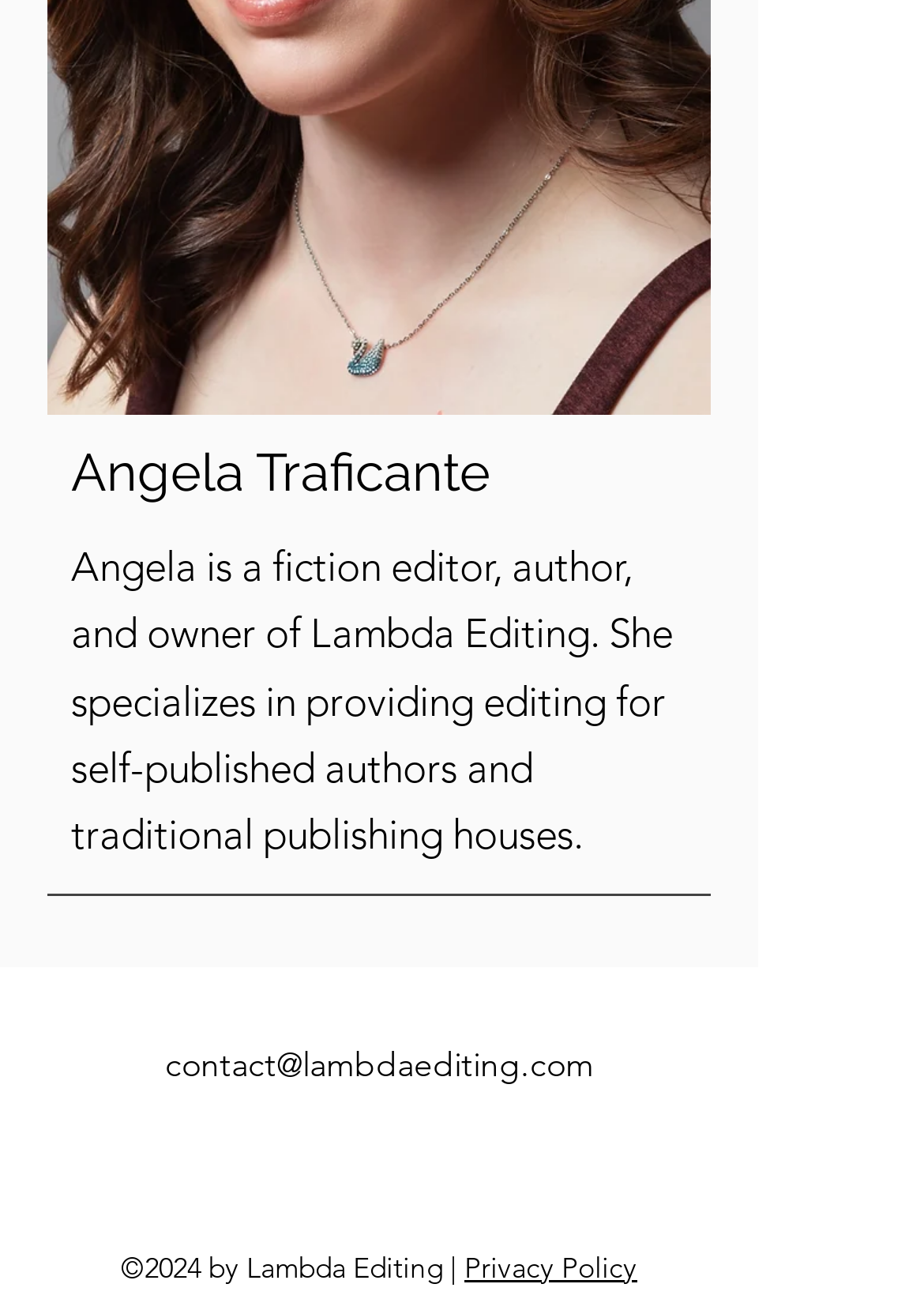What is the copyright year of Lambda Editing's website?
Please provide a single word or phrase as the answer based on the screenshot.

2024